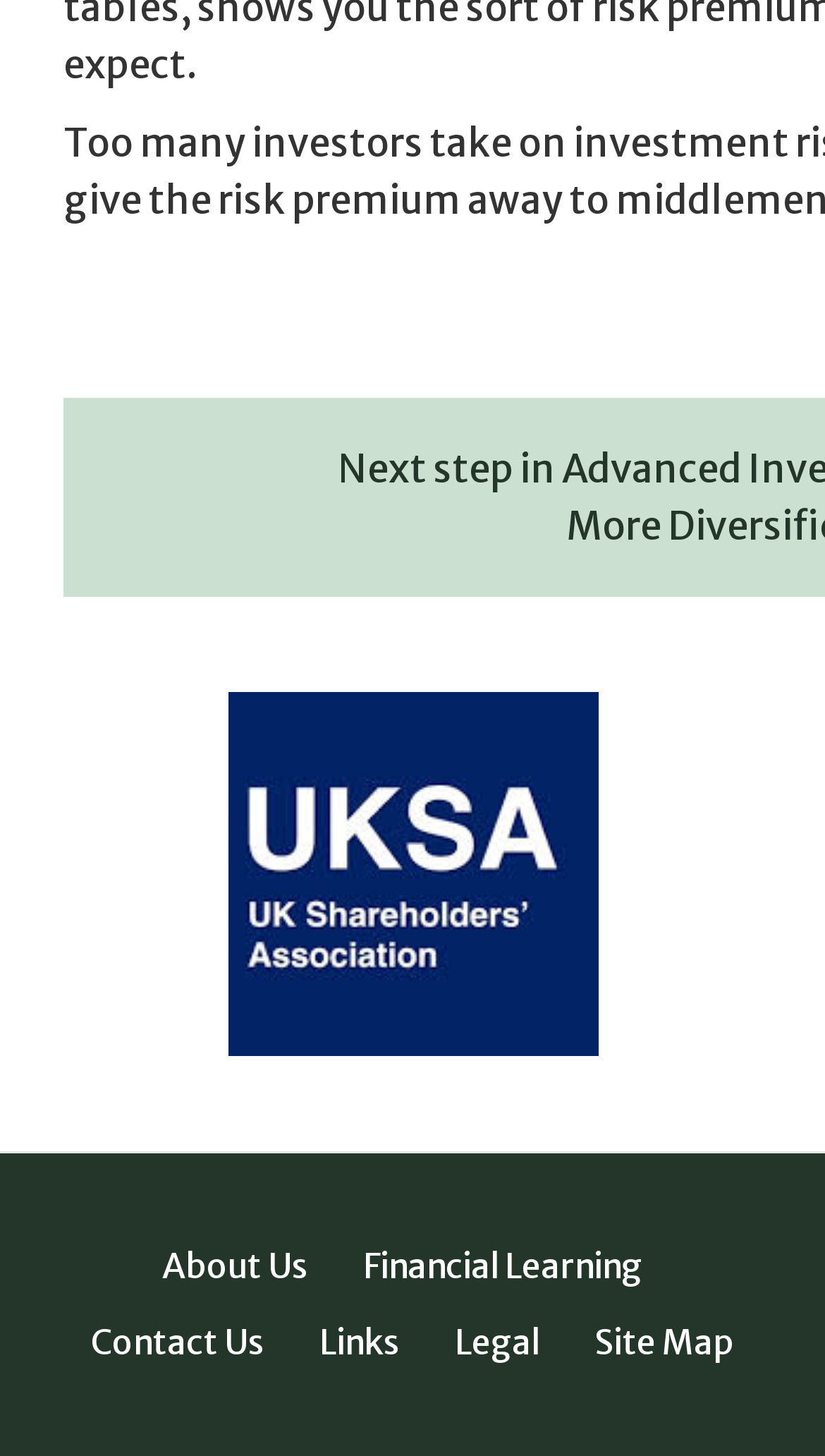For the following element description, predict the bounding box coordinates in the format (top-left x, top-left y, bottom-right x, bottom-right y). All values should be floating point numbers between 0 and 1. Description: alt="UK Shareholders' Association"

[0.038, 0.475, 0.962, 0.725]